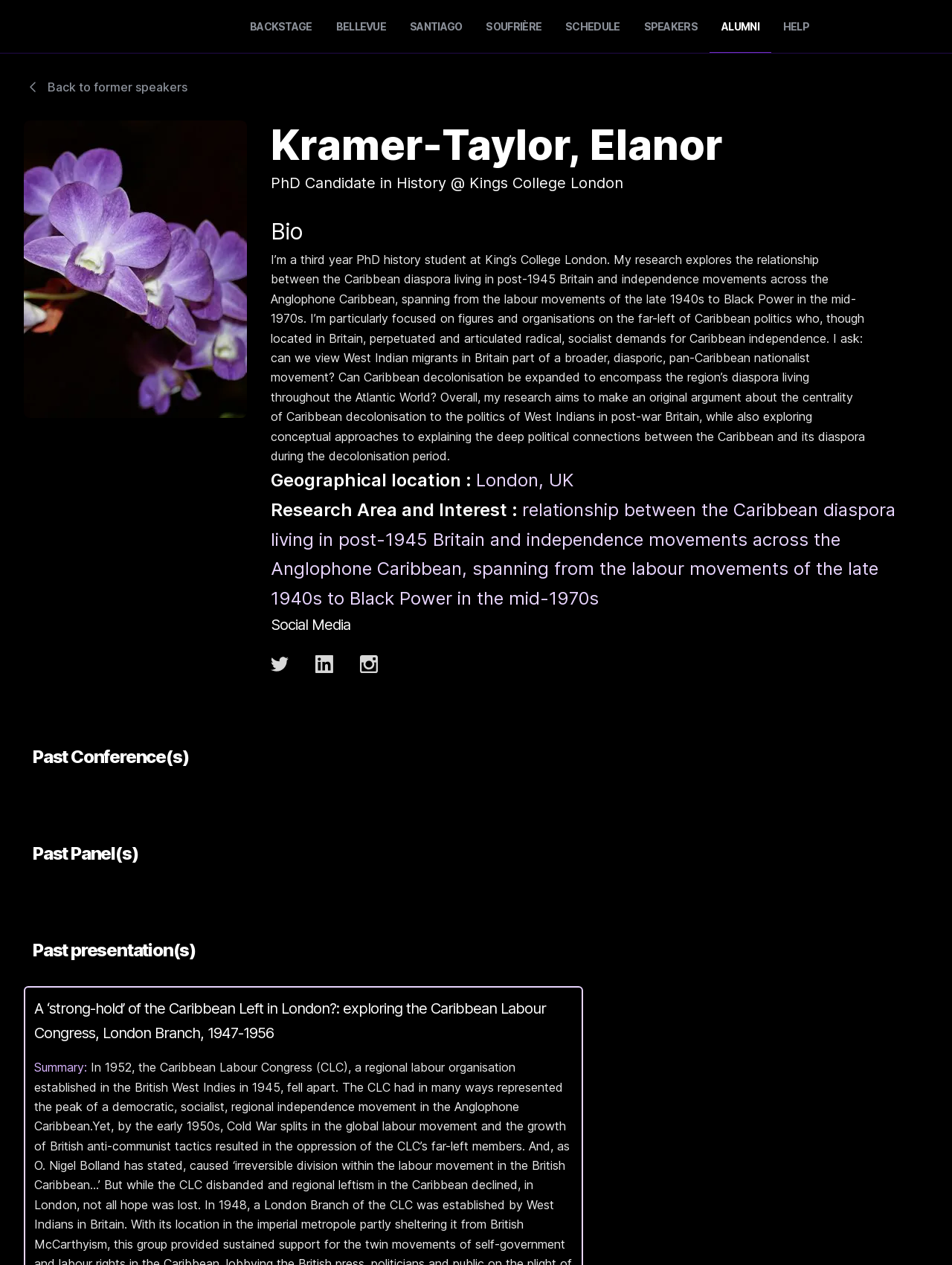Could you specify the bounding box coordinates for the clickable section to complete the following instruction: "Explore past presentations"?

[0.025, 0.741, 0.612, 0.761]